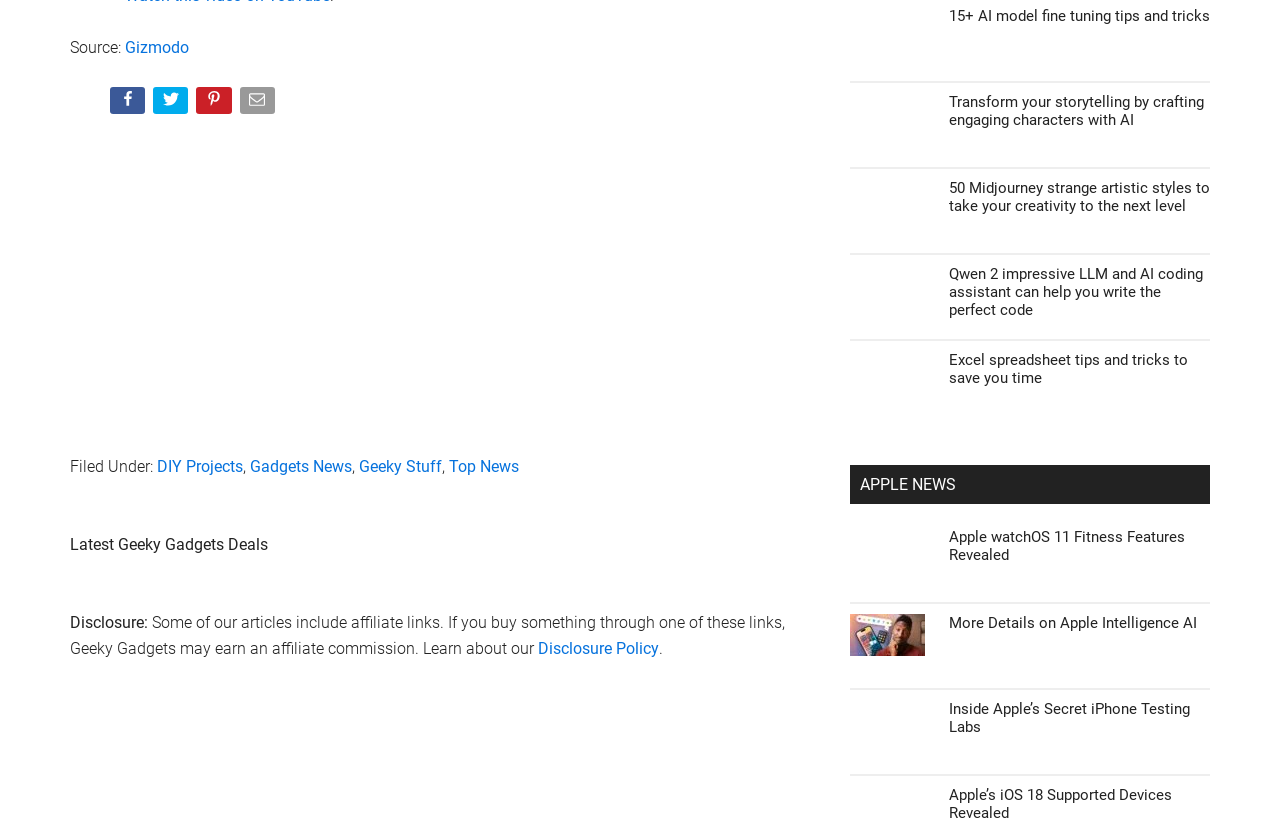Please indicate the bounding box coordinates of the element's region to be clicked to achieve the instruction: "Learn more about the 'Disclosure Policy'". Provide the coordinates as four float numbers between 0 and 1, i.e., [left, top, right, bottom].

[0.42, 0.778, 0.515, 0.801]